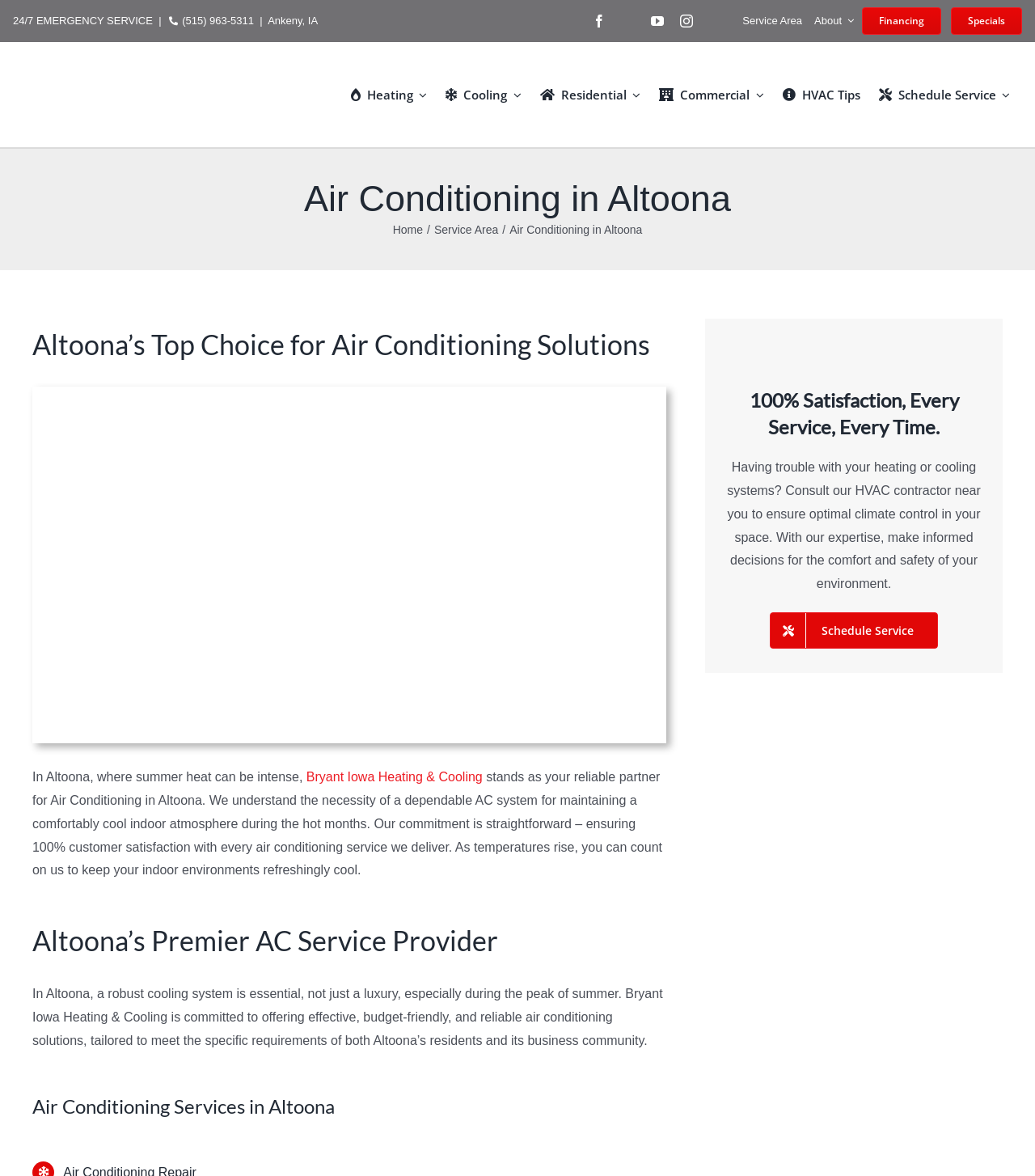Can you find the bounding box coordinates for the UI element given this description: "Heating"? Provide the coordinates as four float numbers between 0 and 1: [left, top, right, bottom].

[0.332, 0.06, 0.424, 0.101]